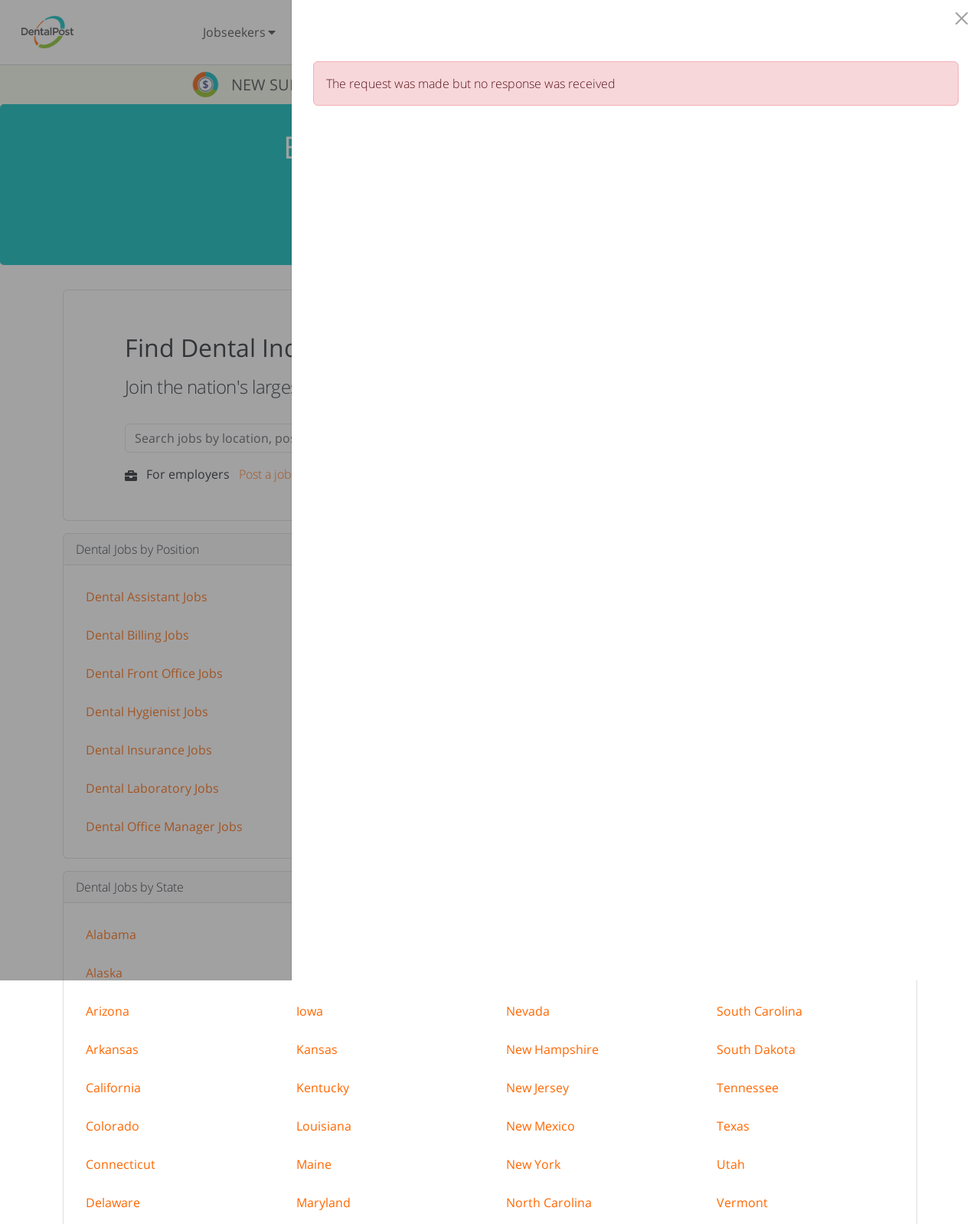Could you indicate the bounding box coordinates of the region to click in order to complete this instruction: "View dental jobs in Alabama".

[0.077, 0.748, 0.149, 0.779]